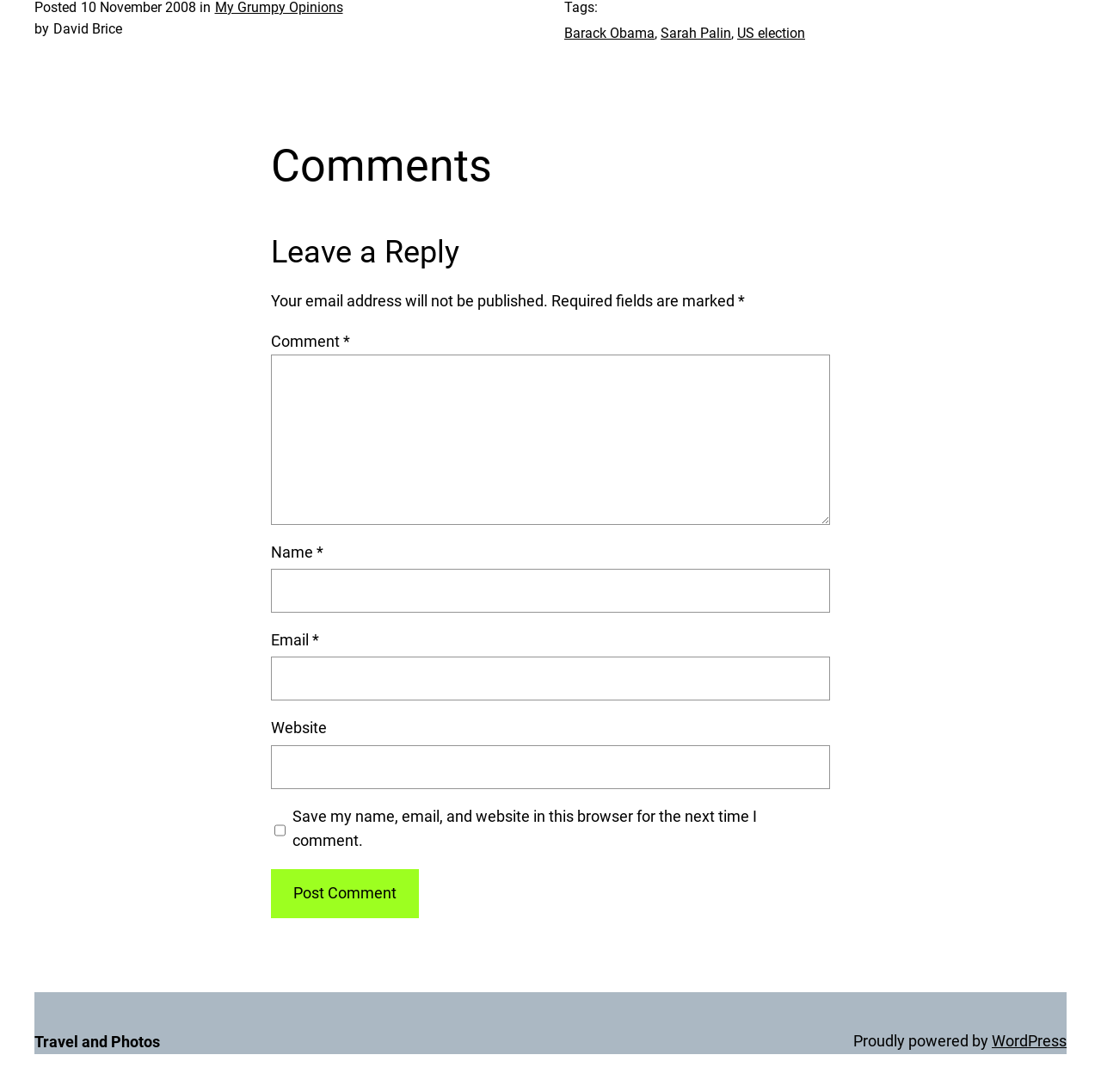Please analyze the image and give a detailed answer to the question:
What is required to leave a reply?

The webpage has a 'Leave a Reply' section, which requires users to fill in their 'Name', 'Email', and 'Comment' to submit a reply. This is indicated by the required fields marked with an asterisk (*) next to the input fields.